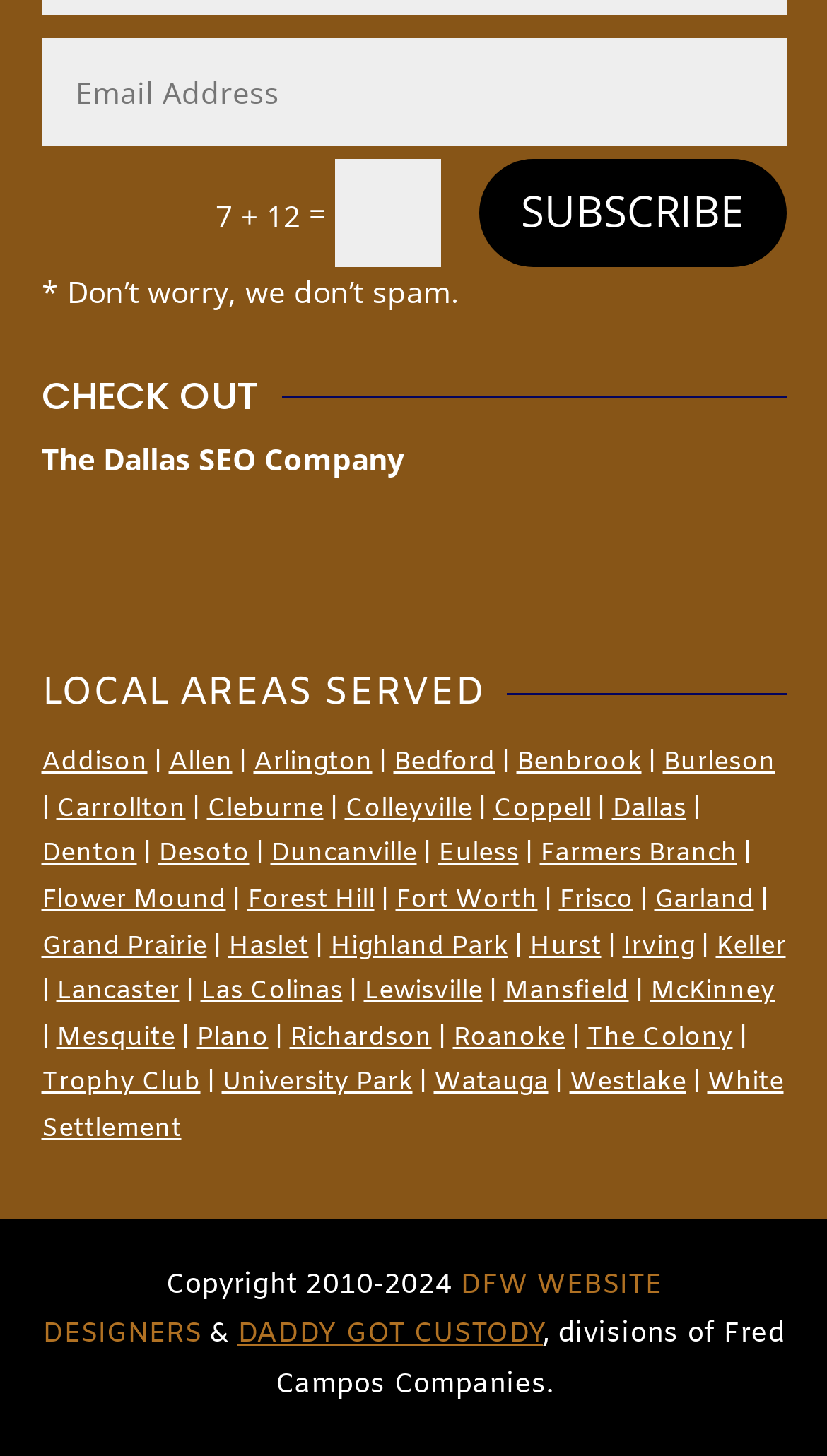How many textboxes are there on this webpage?
Refer to the screenshot and respond with a concise word or phrase.

2